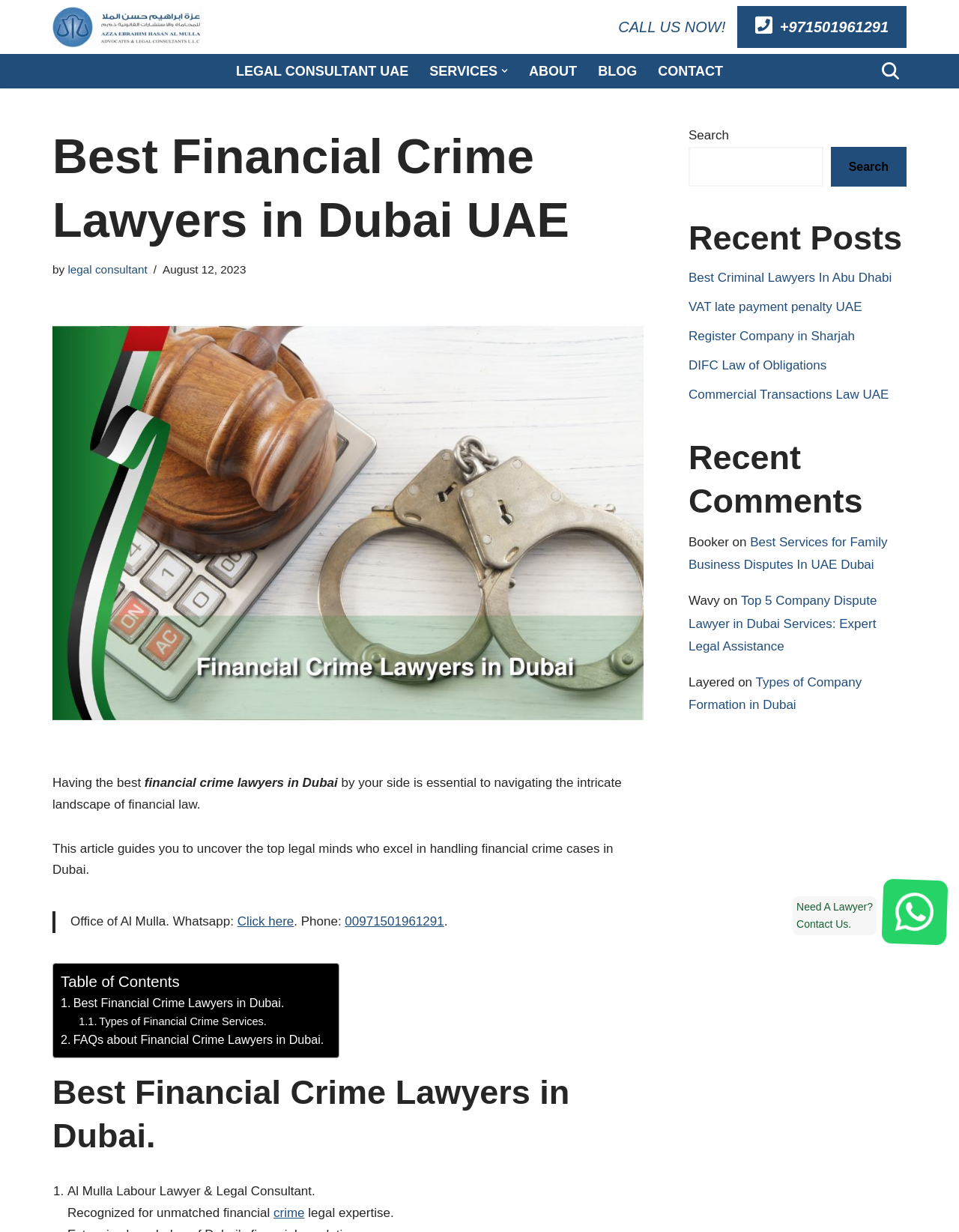Generate an in-depth caption that captures all aspects of the webpage.

This webpage is about the best financial crime lawyers in Dubai and the services offered by a law firm. At the top, there is a logo of the law firm and a navigation menu with links to different sections of the website, including "LEGAL CONSULTANT UAE", "SERVICES", "ABOUT", "BLOG", and "CONTACT". 

Below the navigation menu, there is a heading that reads "Best Financial Crime Lawyers in Dubai UAE" followed by a brief introduction to the importance of having a good financial crime lawyer. There is also an image related to financial crime lawyers in Dubai.

The main content of the webpage is divided into sections, including a table of contents, a list of the best financial crime lawyers in Dubai, and a section on frequently asked questions about financial crime lawyers in Dubai. The list of lawyers includes their names and a brief description of their expertise.

On the right side of the webpage, there is a complementary section that includes a search bar, a list of recent posts, and a list of recent comments. The recent posts include links to articles about various legal topics, such as criminal lawyers in Abu Dhabi and company registration in Sharjah. The recent comments section includes comments from users with links to their profiles.

At the bottom of the webpage, there is a footer section with links to other articles and a call to action to contact the law firm. There is also a WhatsApp contact link and a phone number to call for legal assistance.